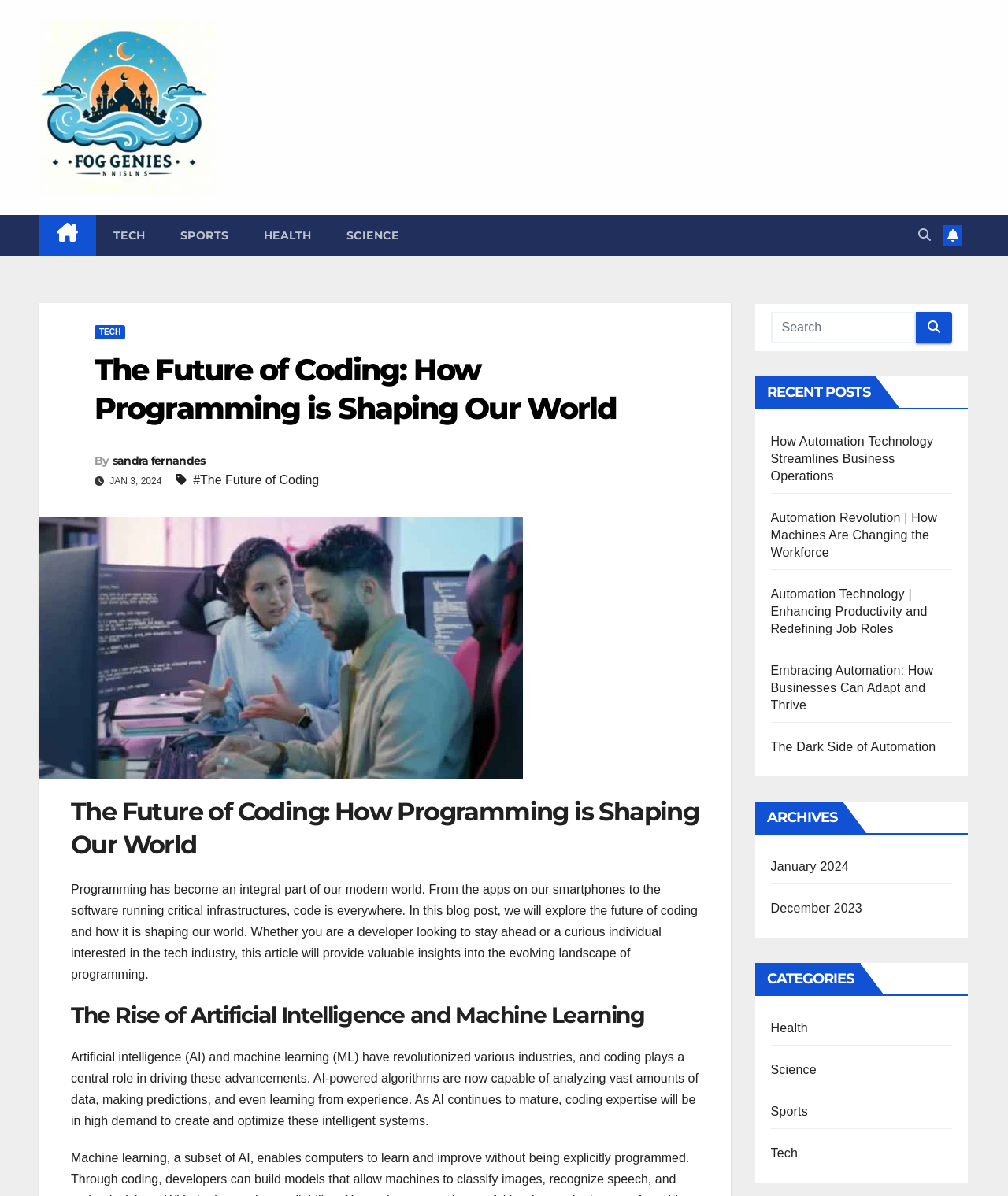Determine the bounding box coordinates of the region to click in order to accomplish the following instruction: "Explore the RECENT POSTS section". Provide the coordinates as four float numbers between 0 and 1, specifically [left, top, right, bottom].

[0.749, 0.314, 0.869, 0.341]